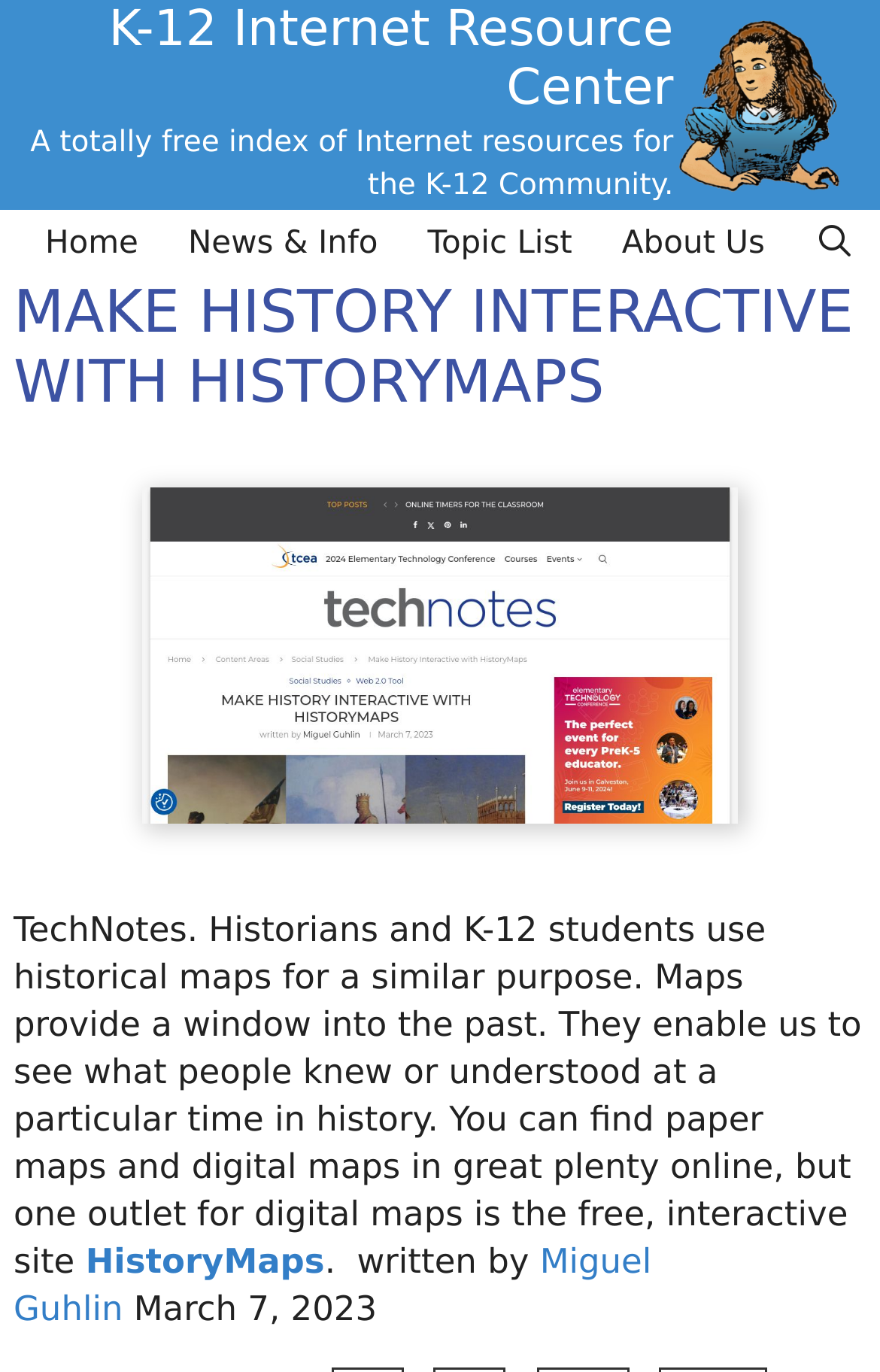Your task is to extract the text of the main heading from the webpage.

MAKE HISTORY INTERACTIVE WITH HISTORYMAPS